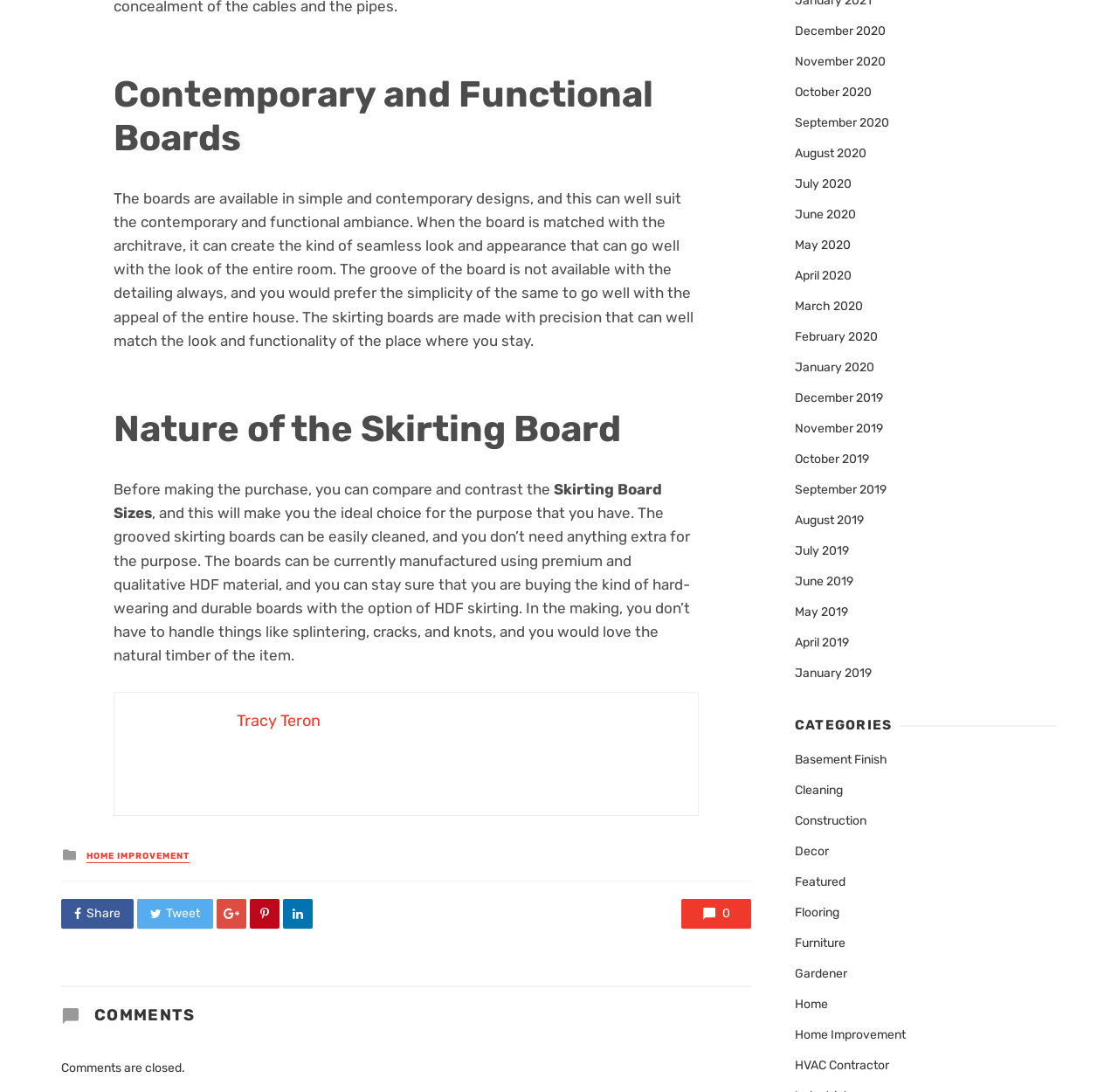Please mark the bounding box coordinates of the area that should be clicked to carry out the instruction: "Read the 'Contemporary and Functional Boards' heading".

[0.102, 0.066, 0.625, 0.146]